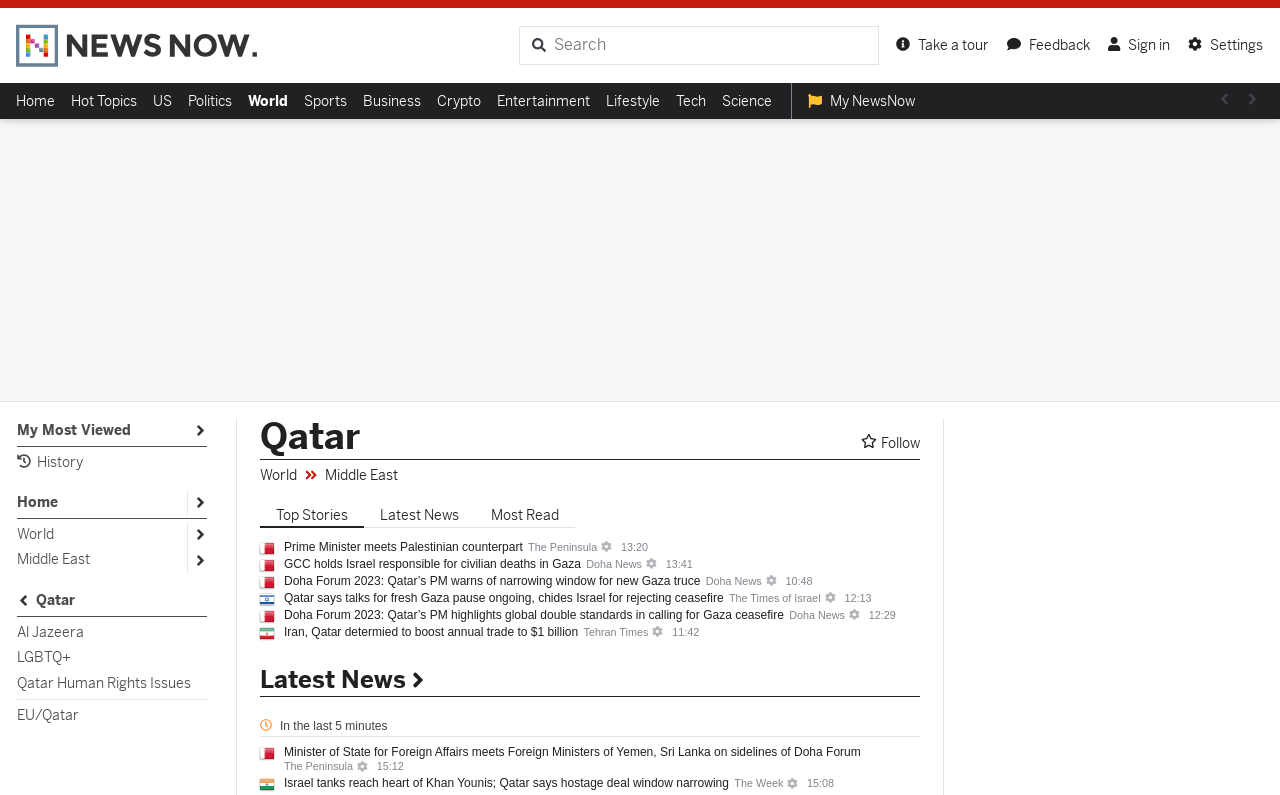Identify the bounding box coordinates of the area you need to click to perform the following instruction: "Get advice and support for carers".

None